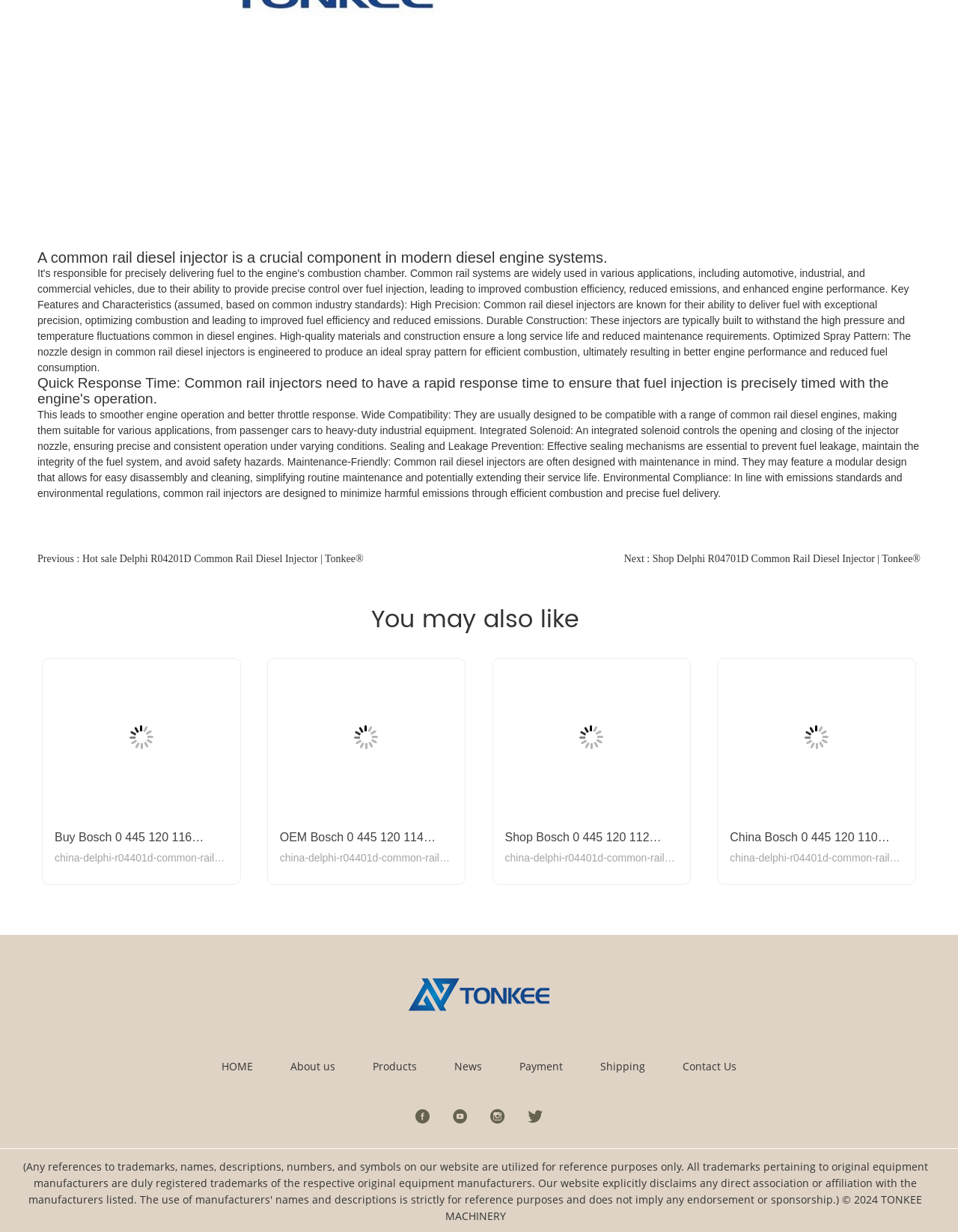Could you provide the bounding box coordinates for the portion of the screen to click to complete this instruction: "View the 'You may also like' section"?

[0.388, 0.487, 0.605, 0.519]